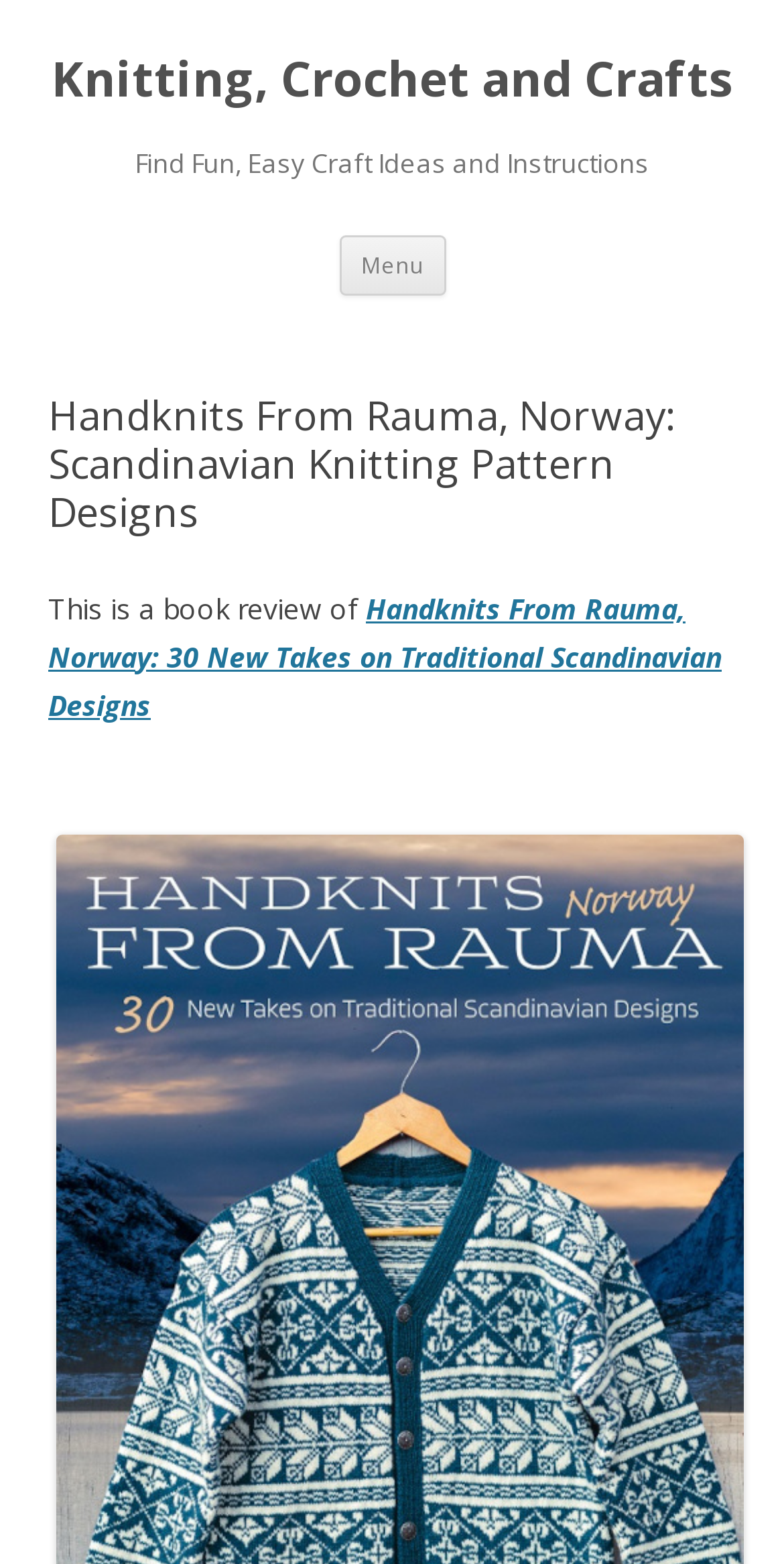What is the category of crafts mentioned?
Using the image as a reference, answer the question with a short word or phrase.

Knitting, Crochet